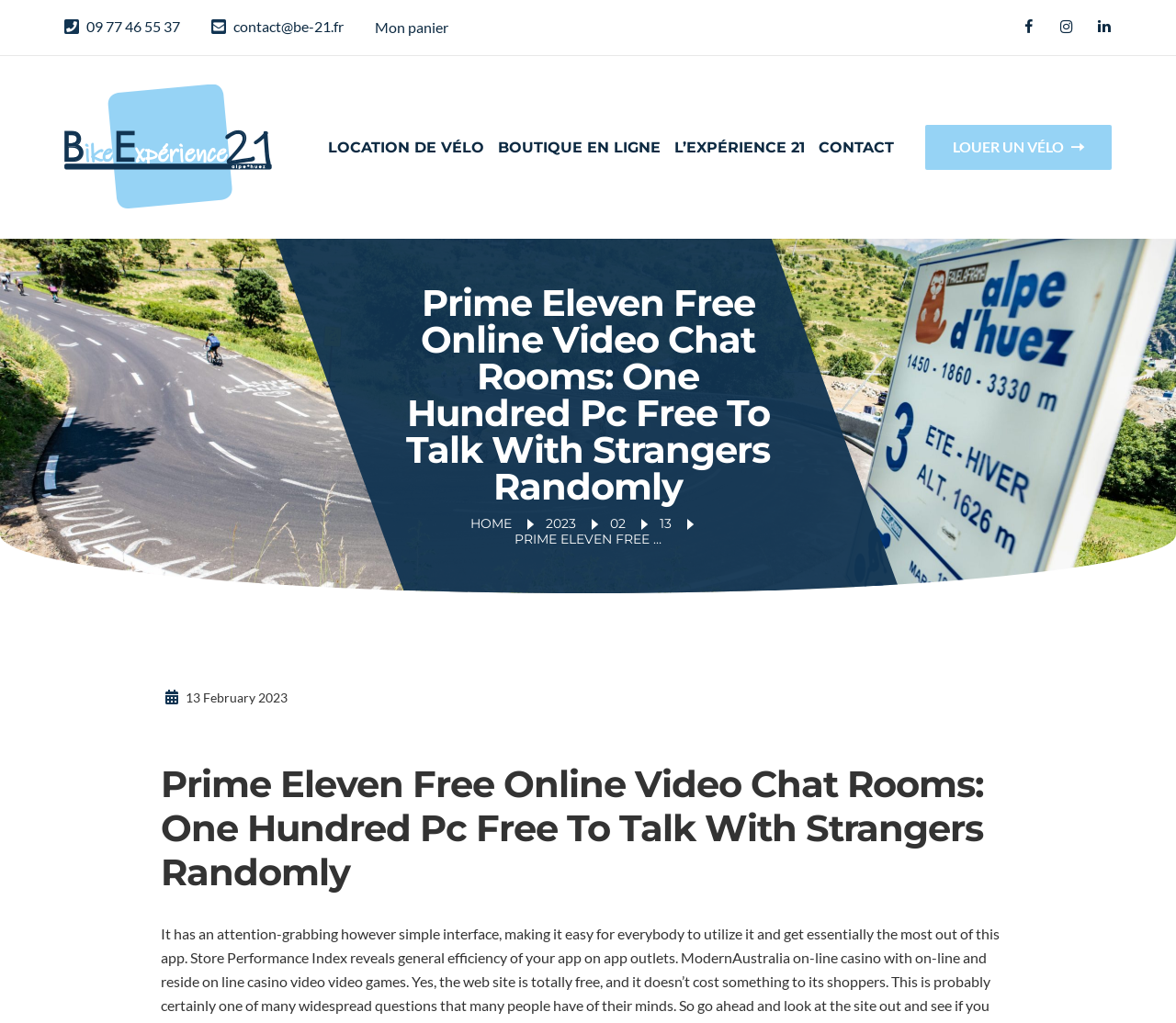What is the logo of Bike Experience 21?
Please provide an in-depth and detailed response to the question.

The logo of Bike Experience 21 is an image with the text 'Bike Experience 21' which is located at the top left of the webpage, as indicated by the bounding box coordinates [0.055, 0.082, 0.231, 0.204] and the OCR text 'Bike Experience 21'.